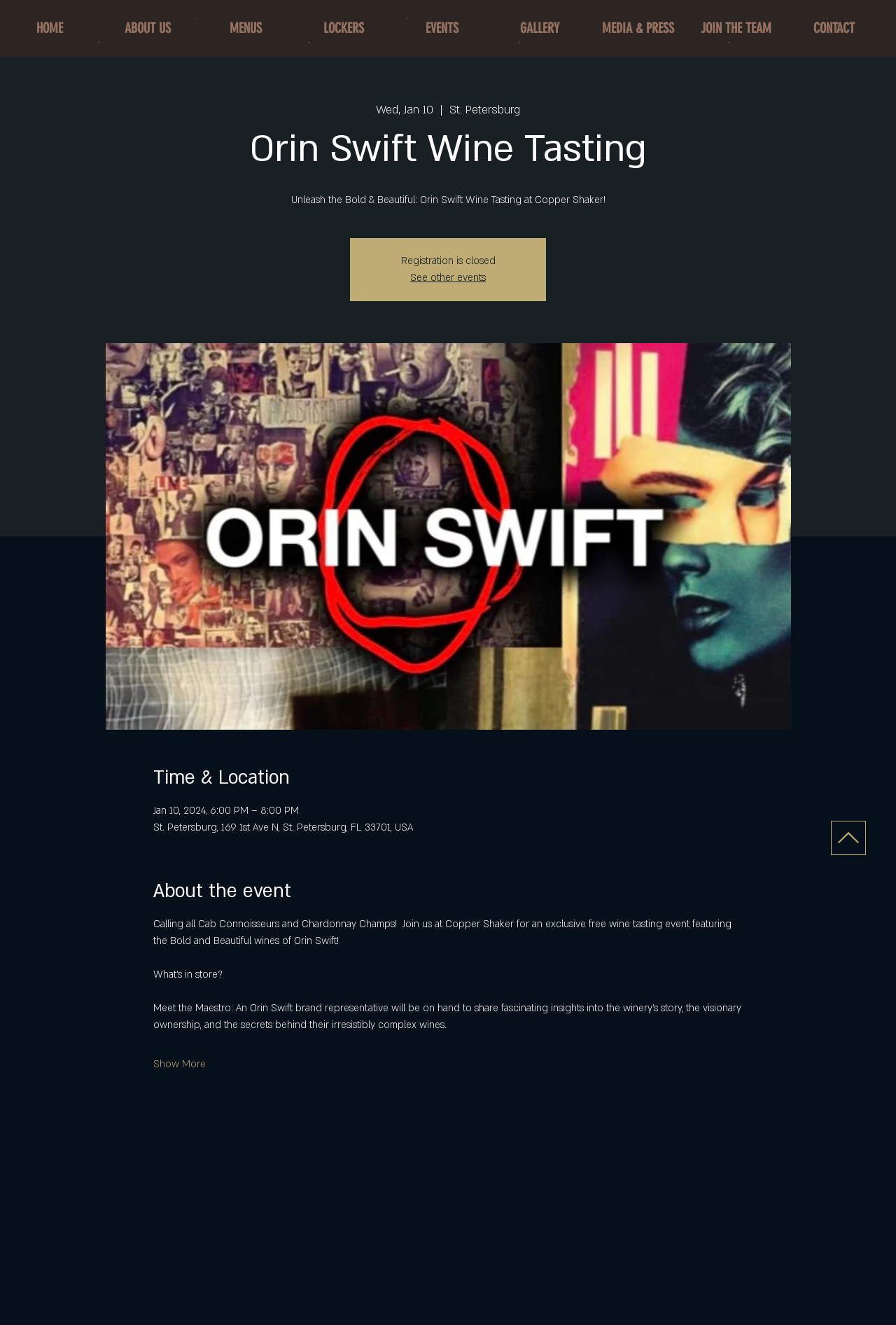Determine the bounding box coordinates for the area you should click to complete the following instruction: "Click HOME".

[0.001, 0.008, 0.11, 0.034]